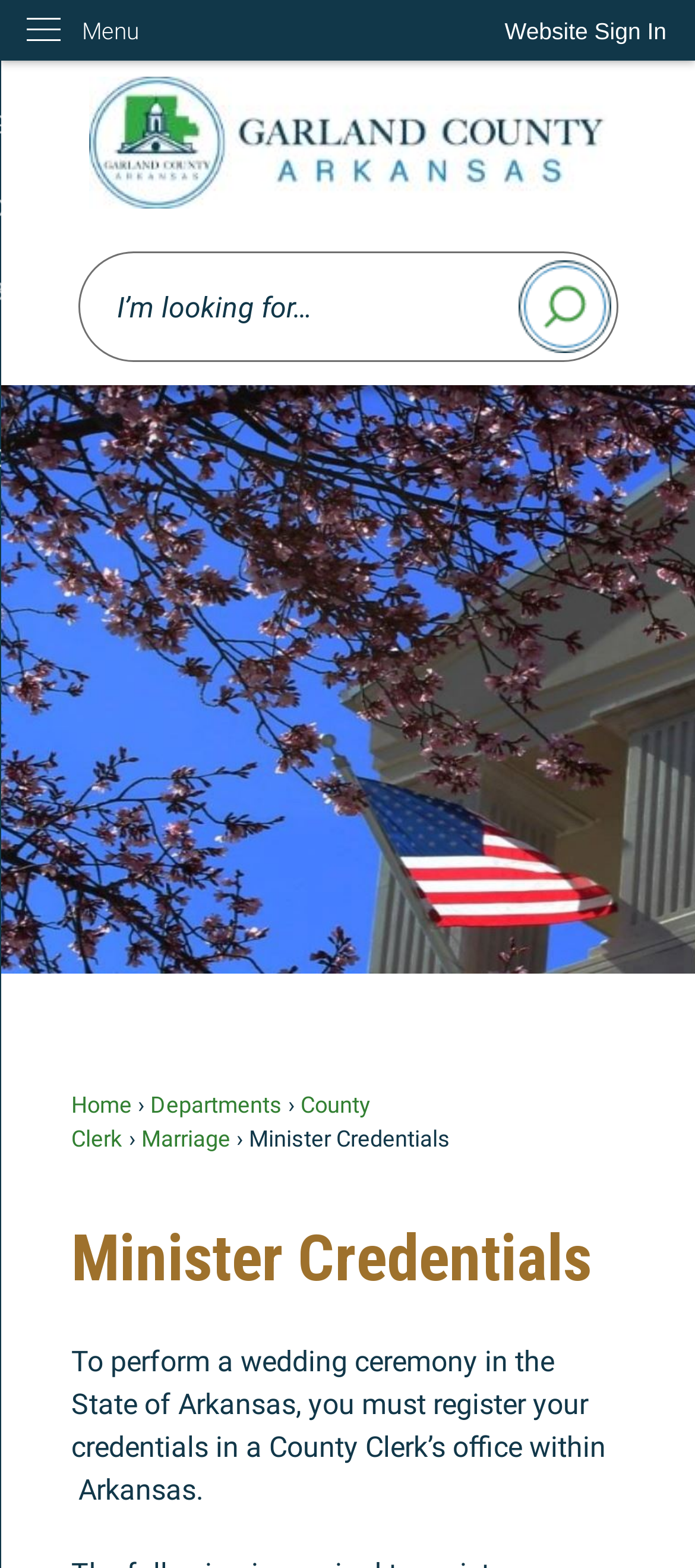Using the description "parent_node: Search", predict the bounding box of the relevant HTML element.

[0.745, 0.166, 0.878, 0.225]